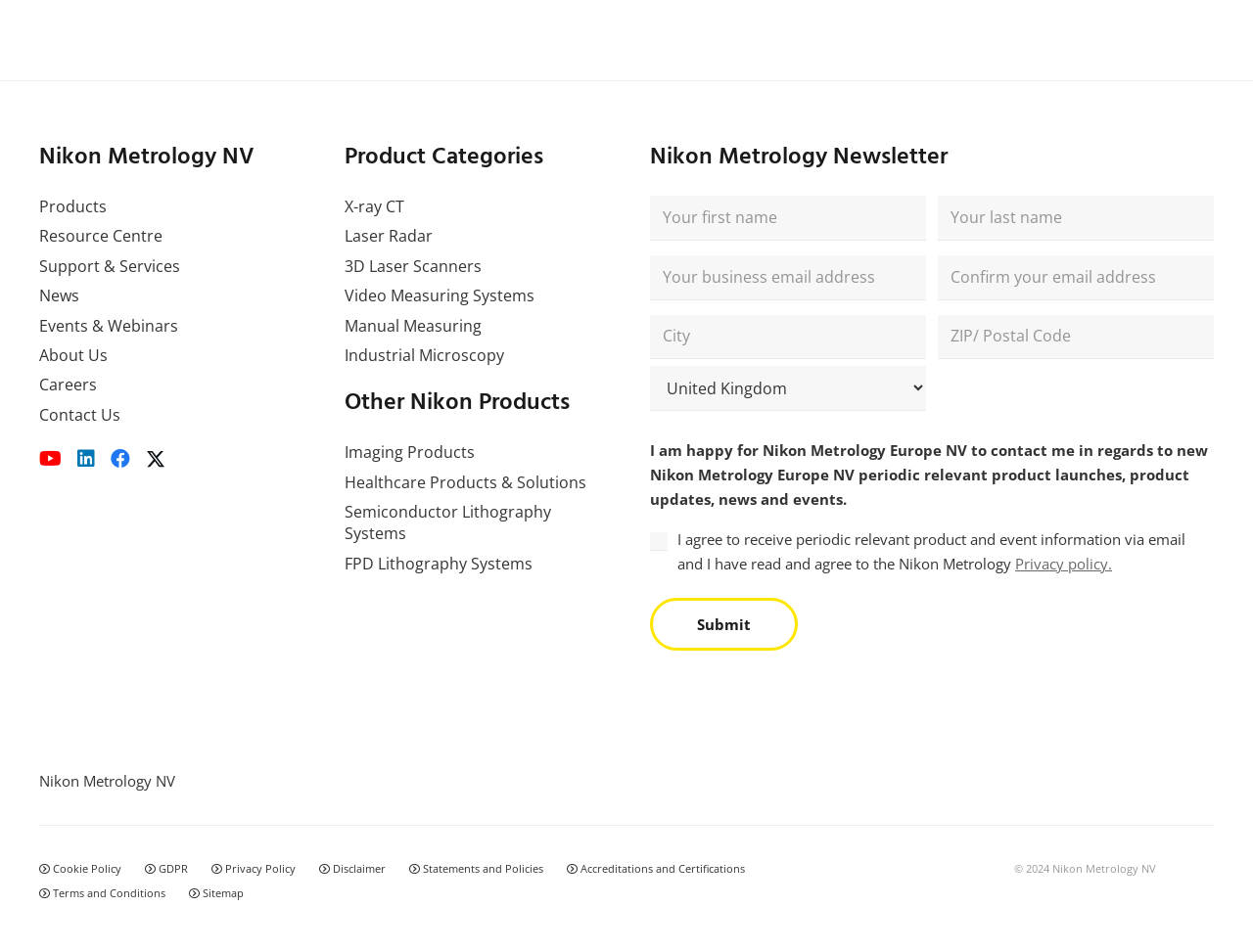Can you find the bounding box coordinates for the element that needs to be clicked to execute this instruction: "Click on Products"? The coordinates should be given as four float numbers between 0 and 1, i.e., [left, top, right, bottom].

[0.031, 0.206, 0.085, 0.228]